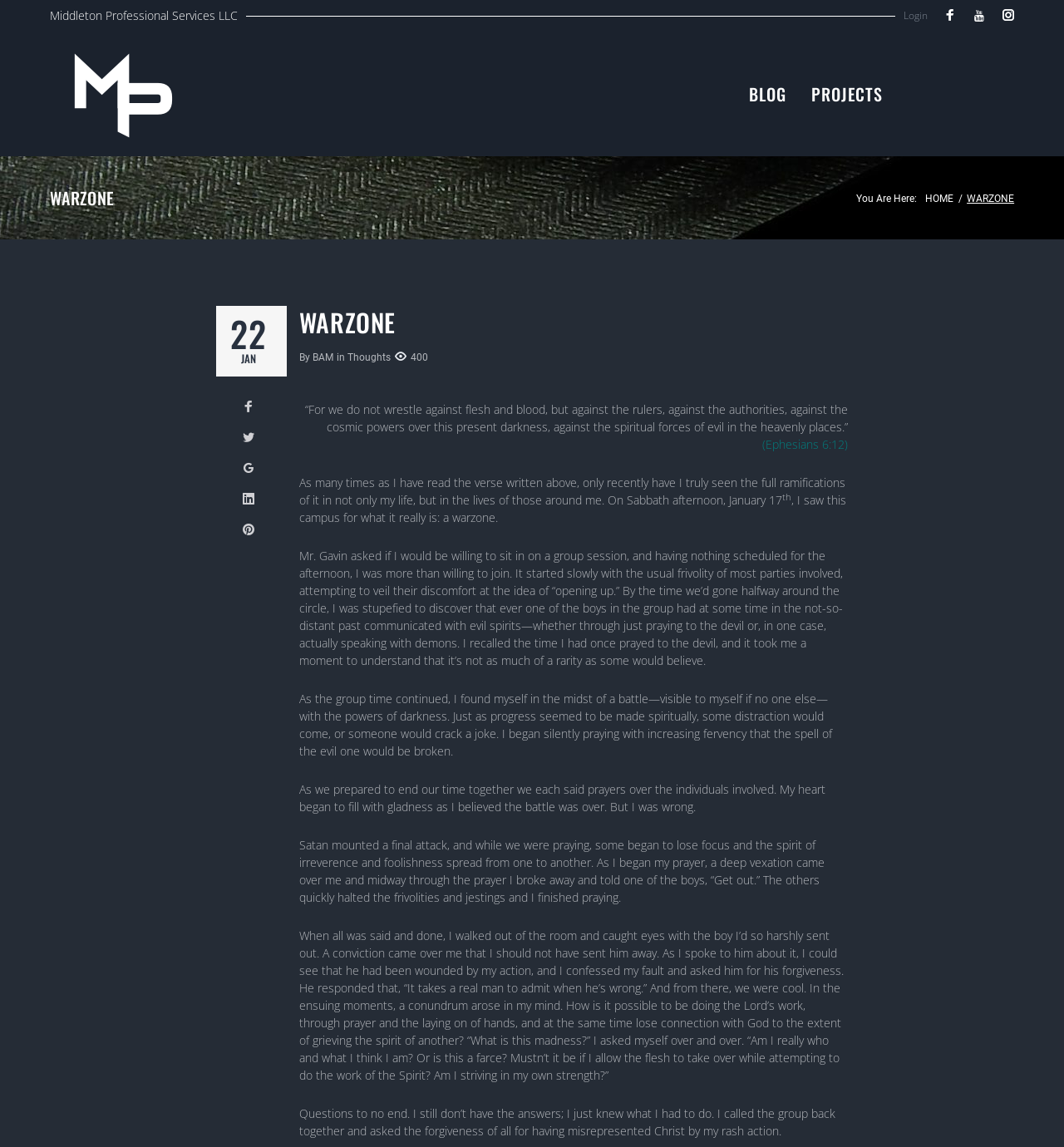Give the bounding box coordinates for this UI element: "Thoughts". The coordinates should be four float numbers between 0 and 1, arranged as [left, top, right, bottom].

[0.326, 0.329, 0.367, 0.339]